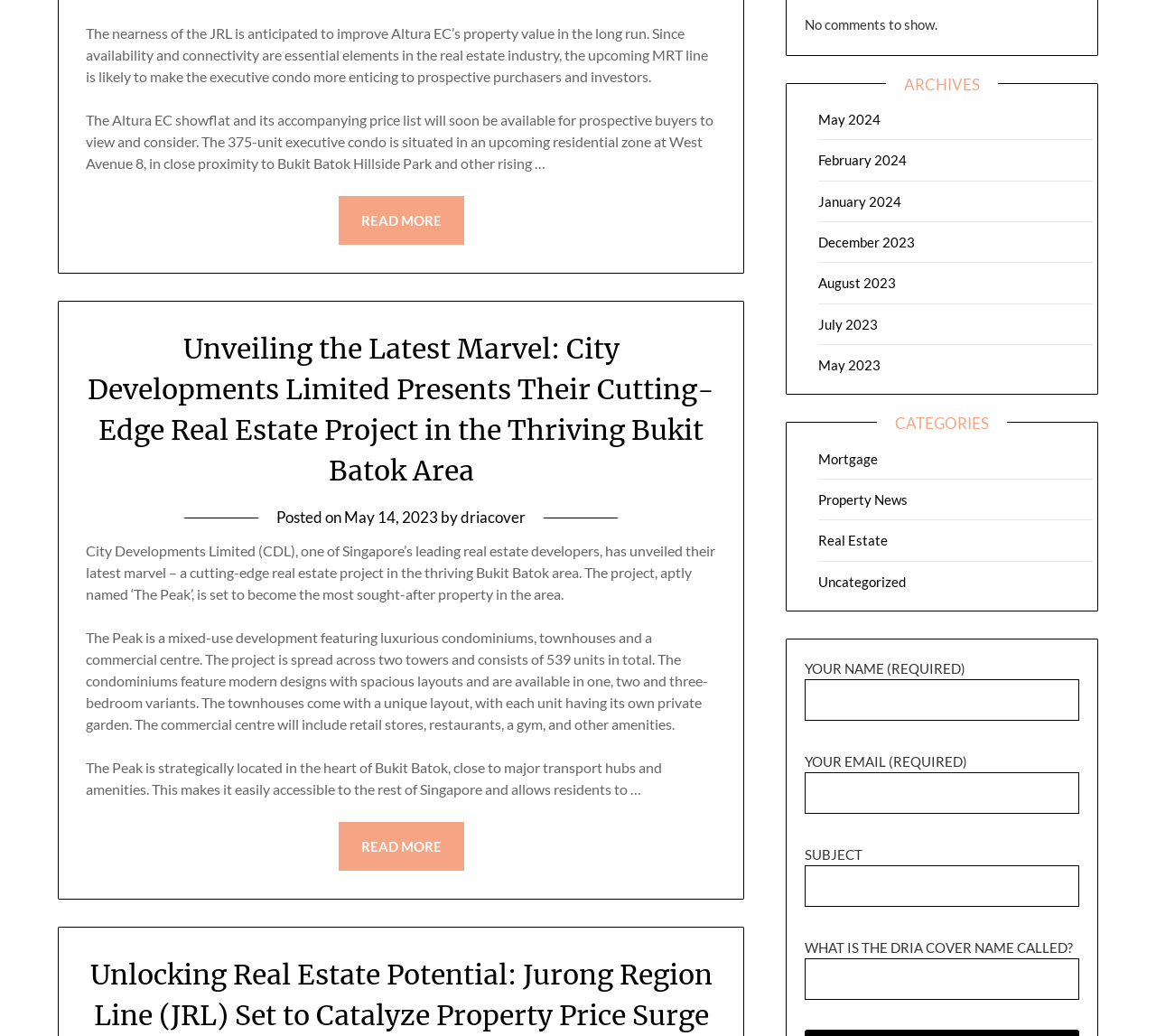Respond to the question with just a single word or phrase: 
What is the location of Altura EC?

West Avenue 8